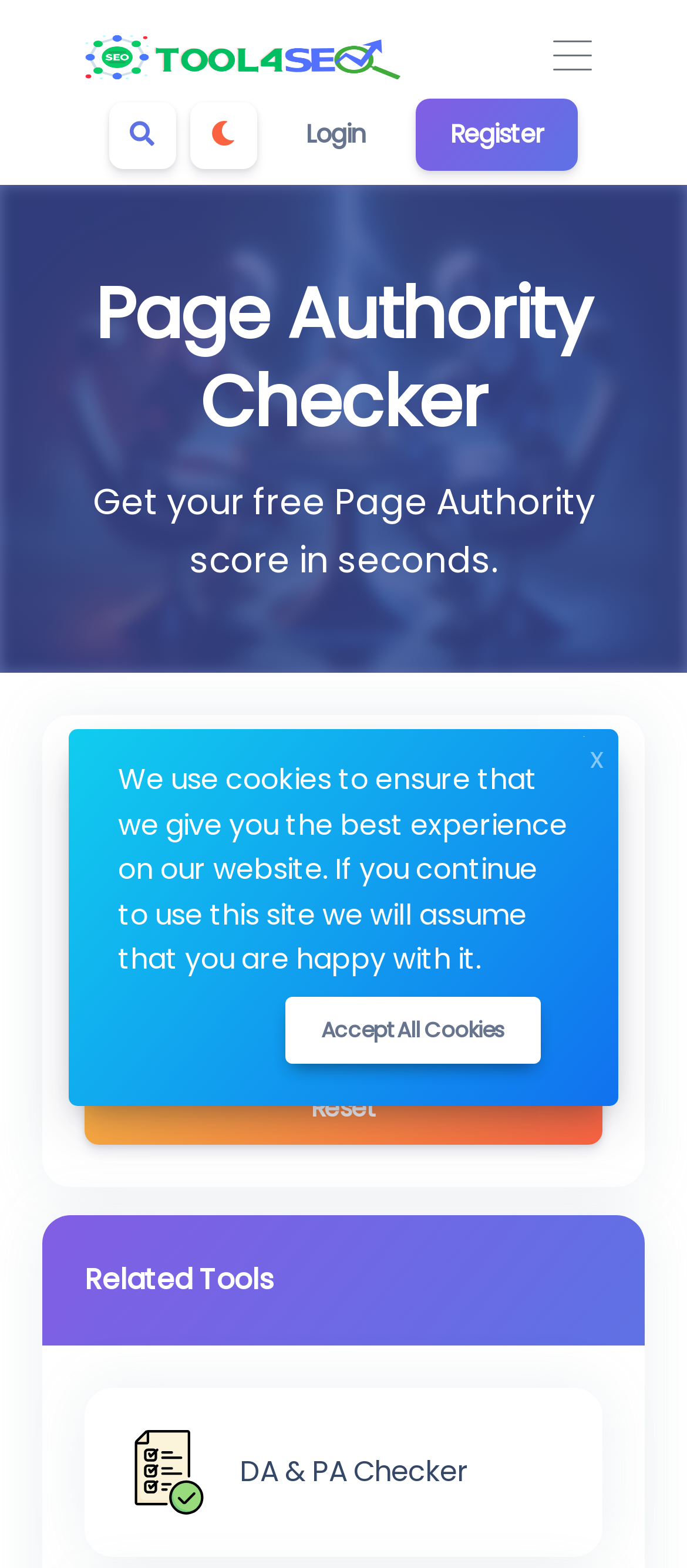Locate the bounding box coordinates of the area where you should click to accomplish the instruction: "View related tools".

[0.123, 0.885, 0.877, 0.993]